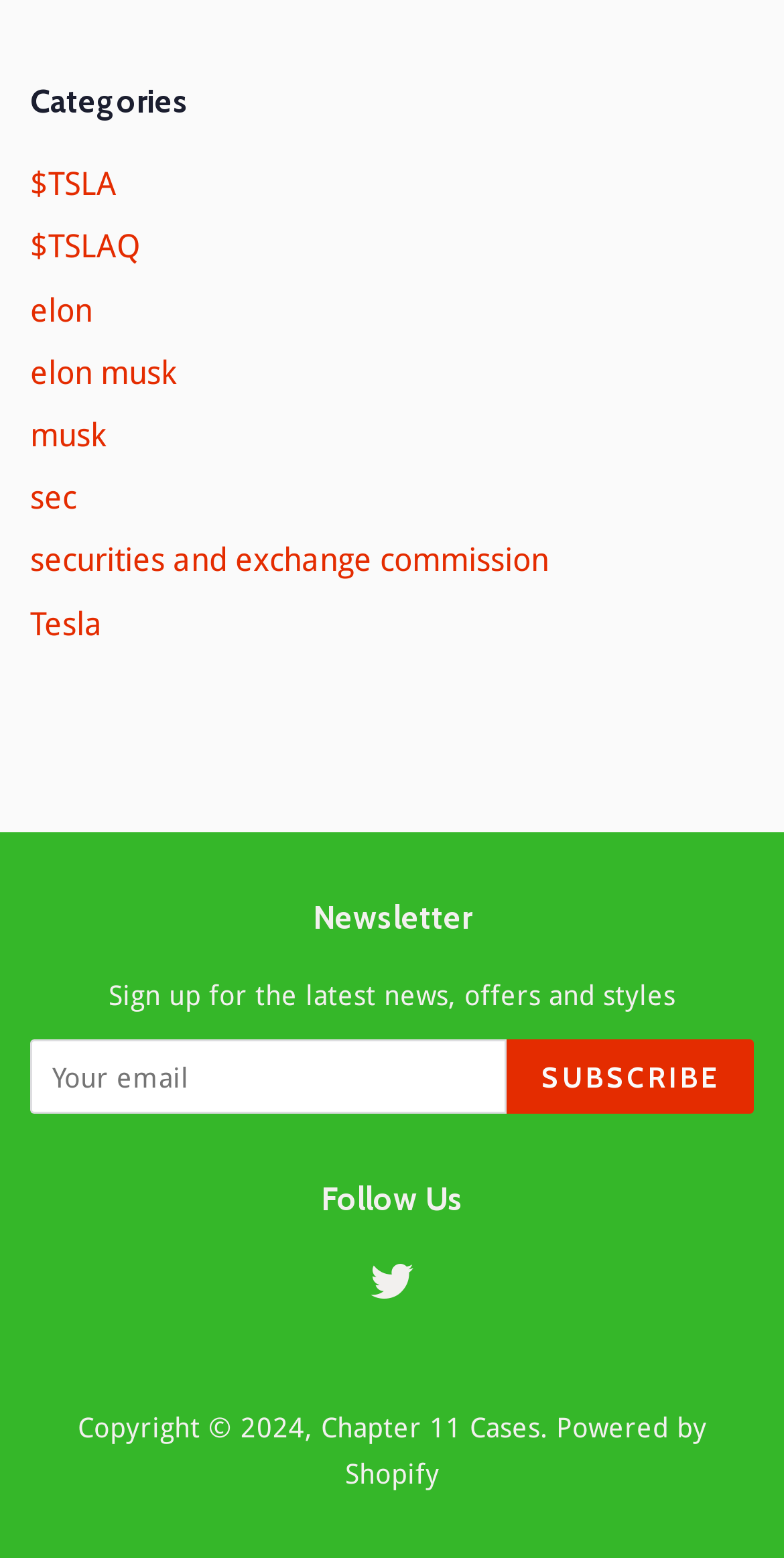Use a single word or phrase to answer this question: 
What is the platform powering the website?

Shopify